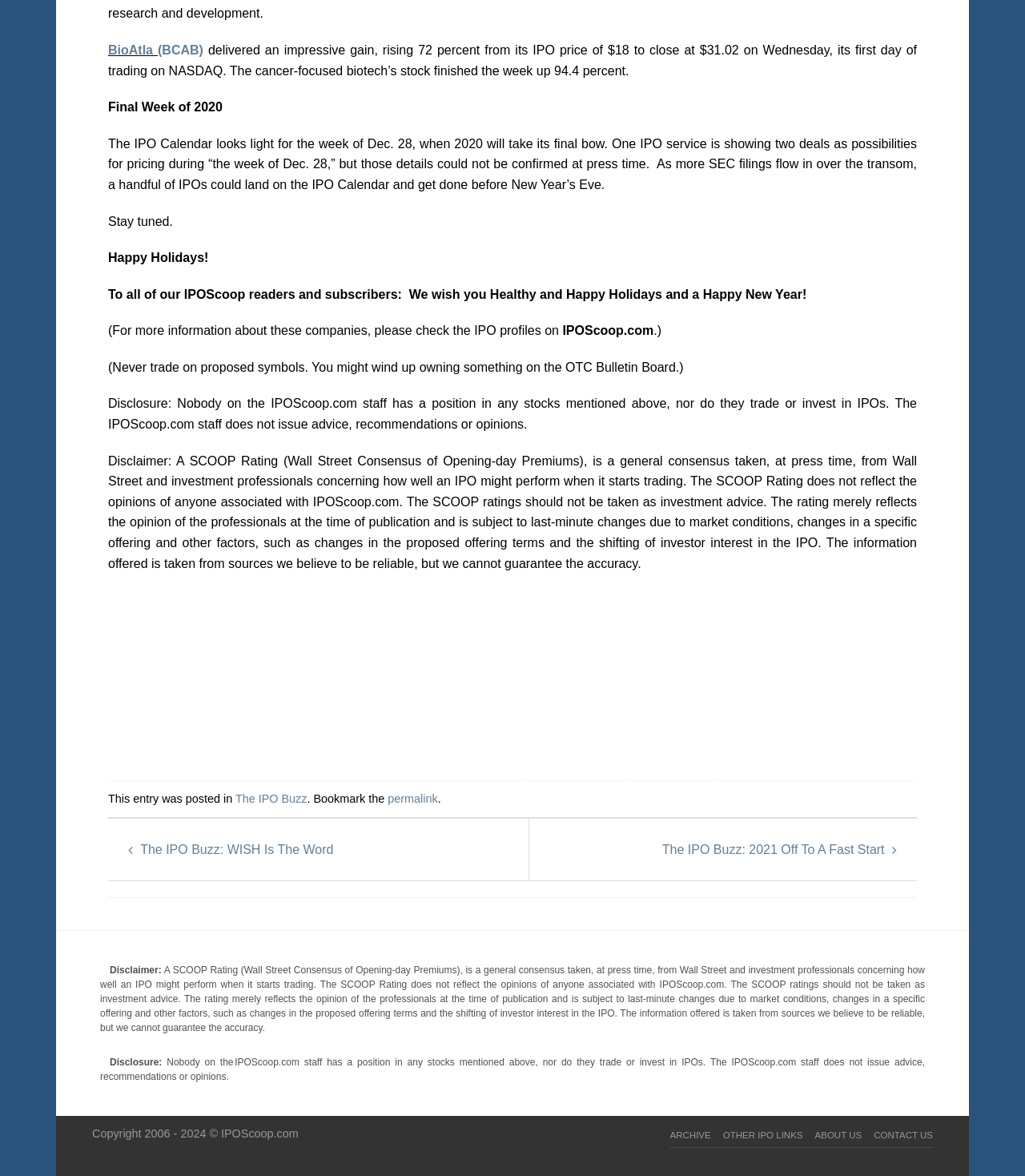Identify the bounding box coordinates for the UI element described as follows: permalink. Use the format (top-left x, top-left y, bottom-right x, bottom-right y) and ensure all values are floating point numbers between 0 and 1.

[0.378, 0.674, 0.427, 0.685]